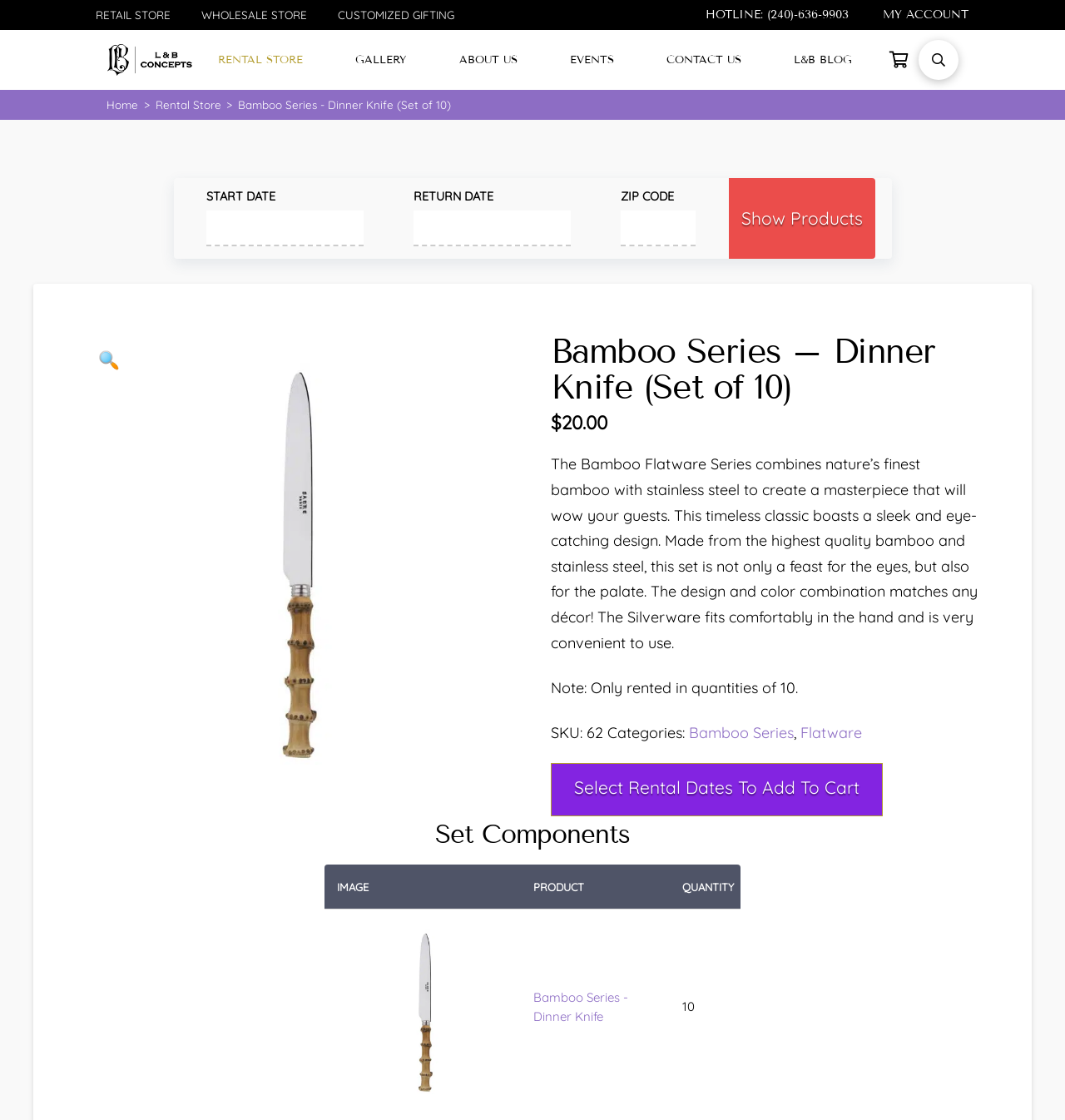Pinpoint the bounding box coordinates of the element you need to click to execute the following instruction: "Visit the 'MY COFFEE GUIDE' page". The bounding box should be represented by four float numbers between 0 and 1, in the format [left, top, right, bottom].

None